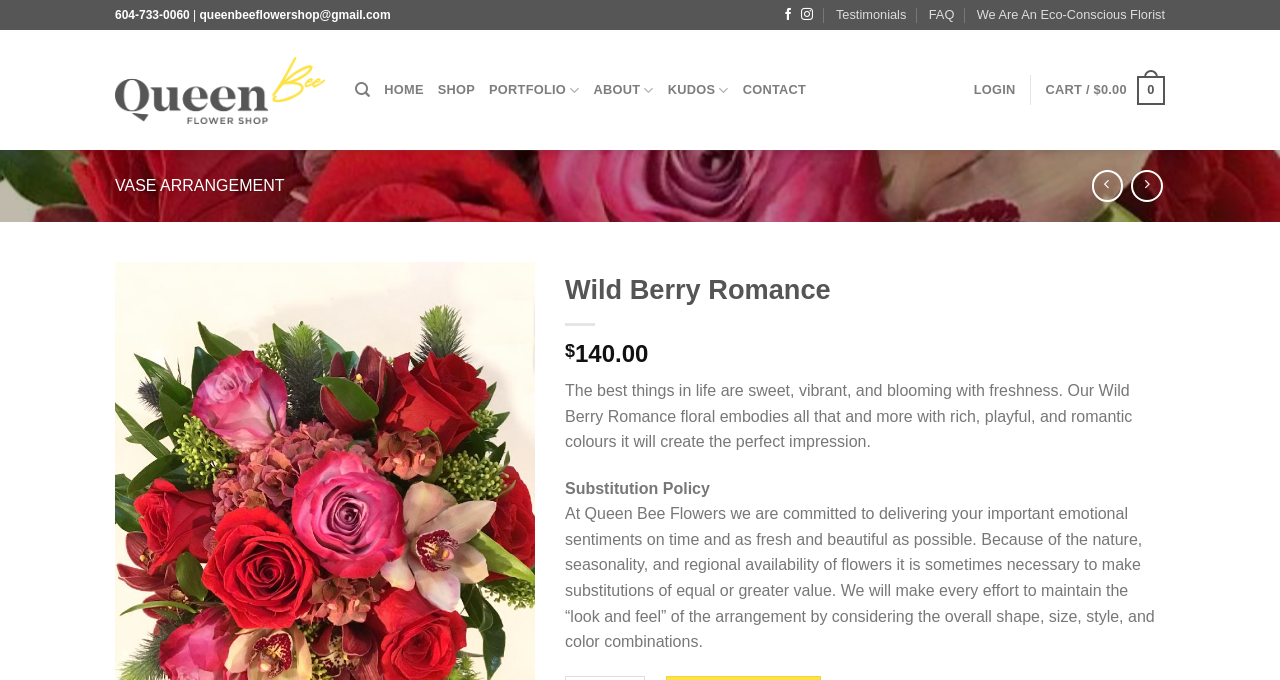Identify the bounding box coordinates necessary to click and complete the given instruction: "View the portfolio".

[0.382, 0.104, 0.453, 0.162]